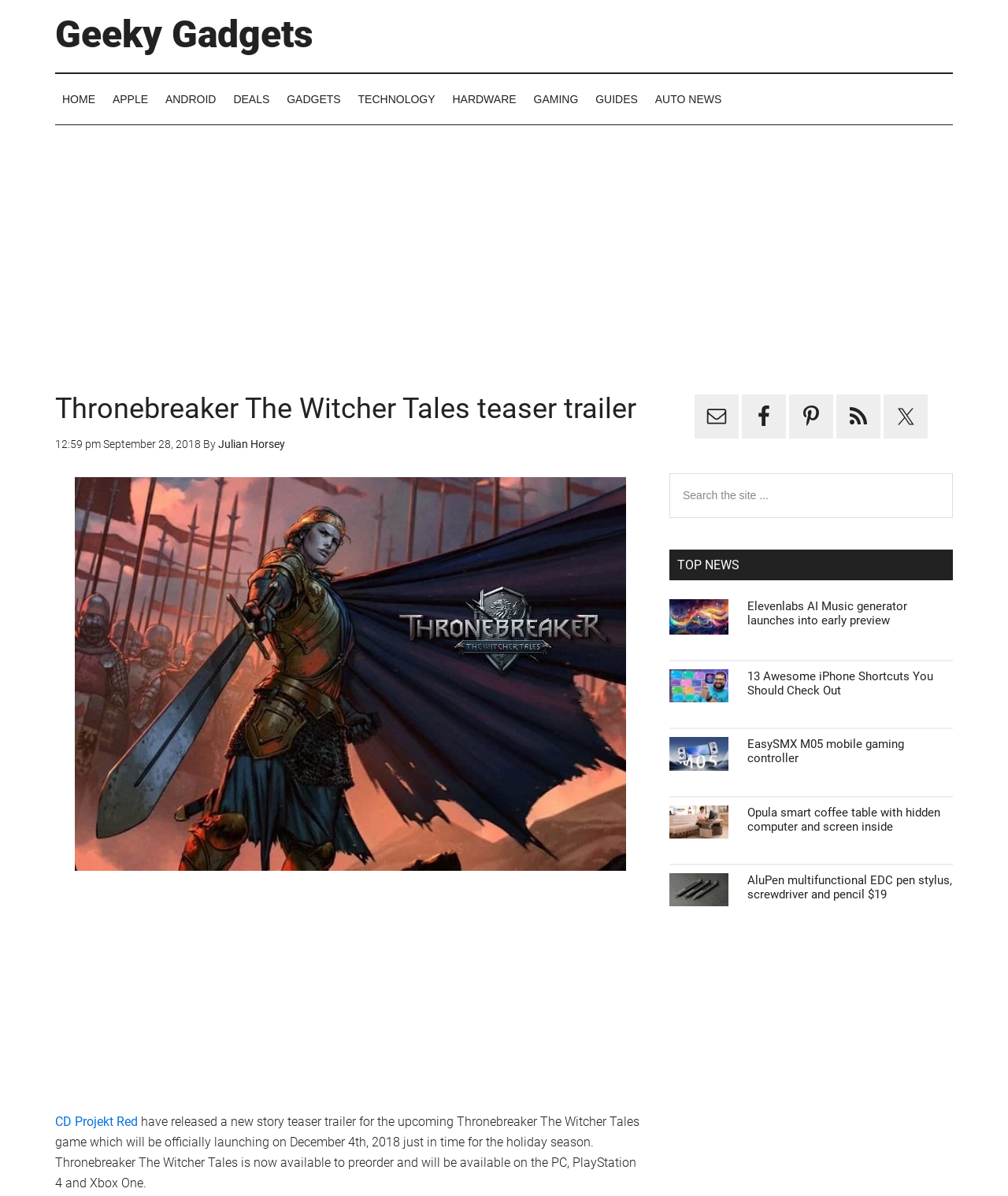What are the platforms on which the game will be available?
Refer to the screenshot and answer in one word or phrase.

PC, PlayStation 4, and Xbox One